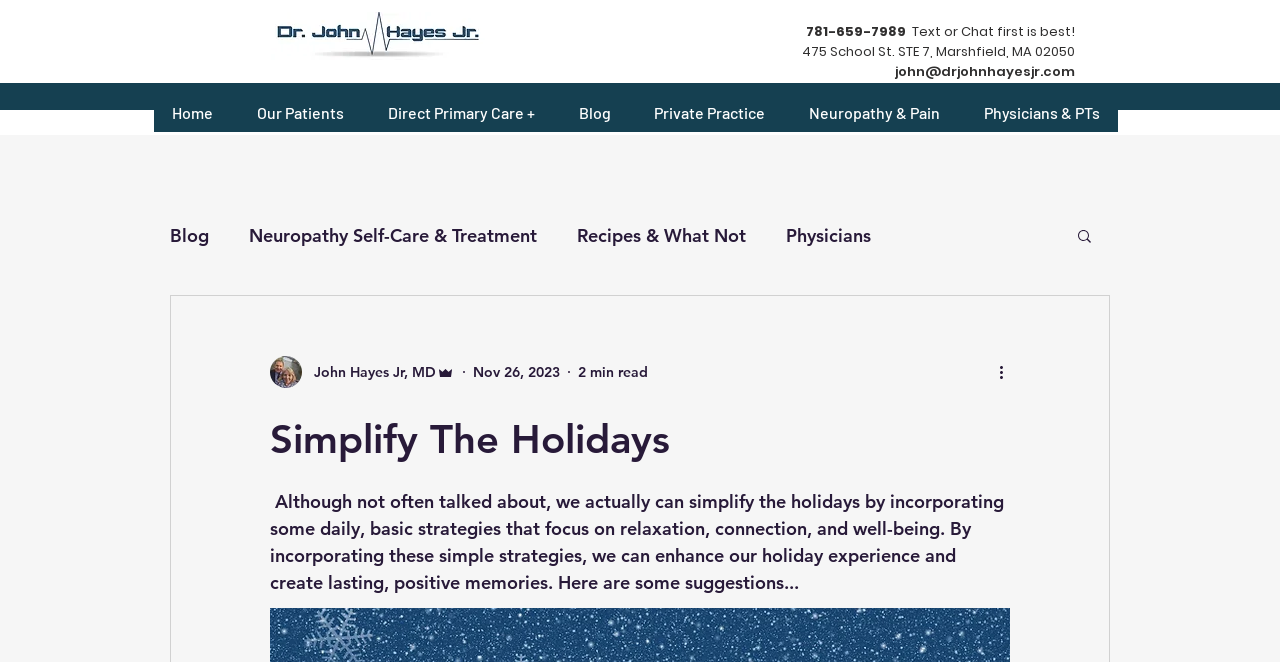Specify the bounding box coordinates of the area to click in order to execute this command: 'View more actions on the blog post'. The coordinates should consist of four float numbers ranging from 0 to 1, and should be formatted as [left, top, right, bottom].

[0.778, 0.544, 0.797, 0.58]